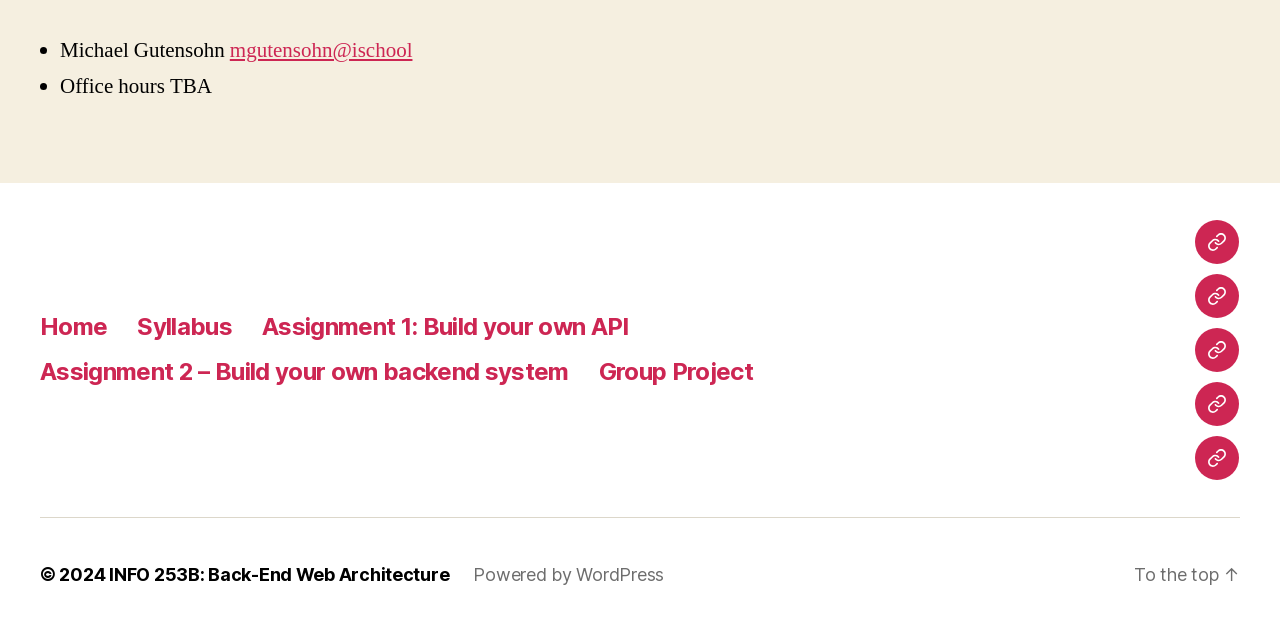What is the instructor's name?
Answer the question with a single word or phrase by looking at the picture.

Michael Gutensohn